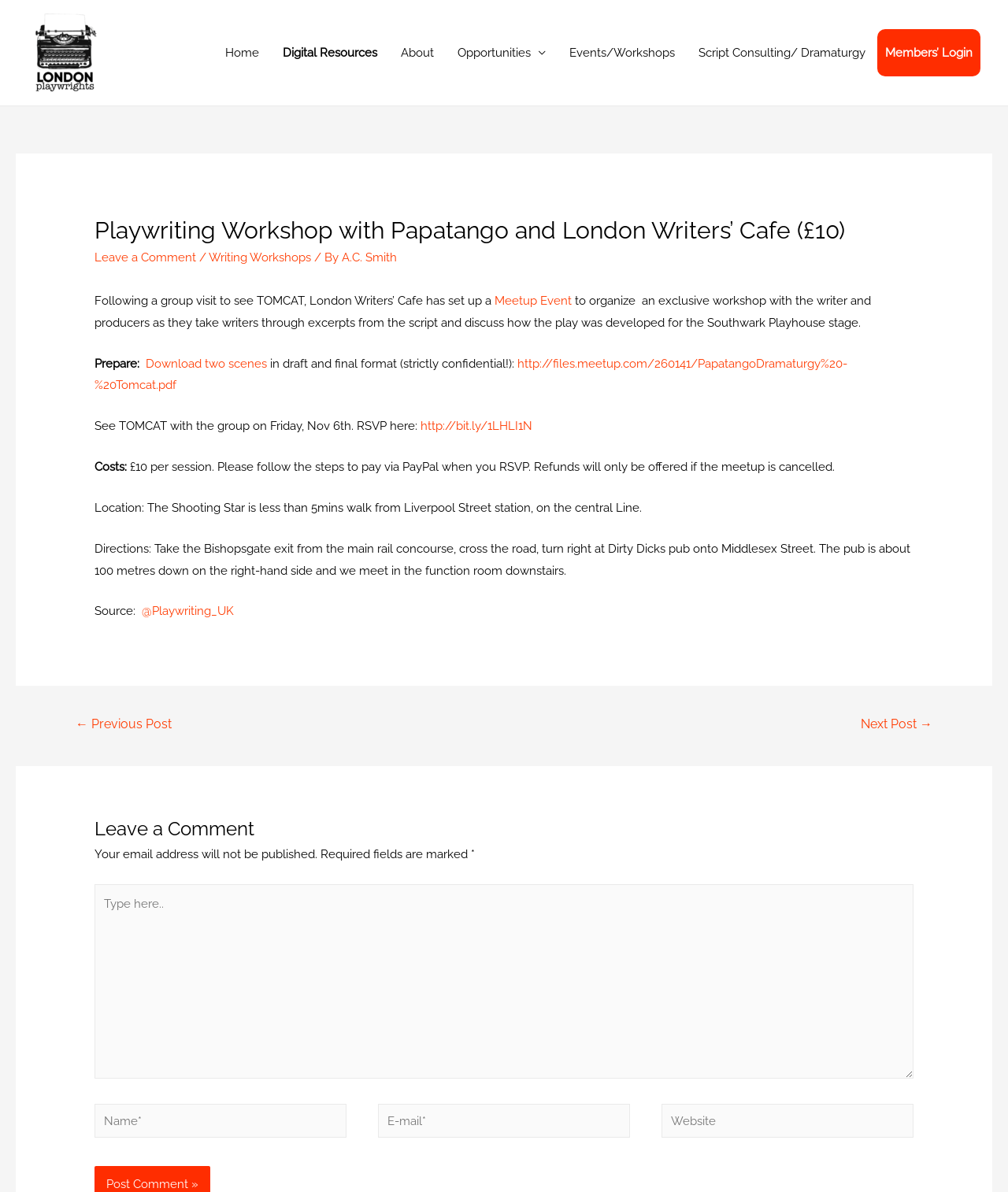What is the name of the play being discussed?
Provide an in-depth and detailed explanation in response to the question.

The name of the play being discussed is mentioned in the webpage as 'TOMCAT', which is linked to the Meetup Event and the PDF file containing the script.